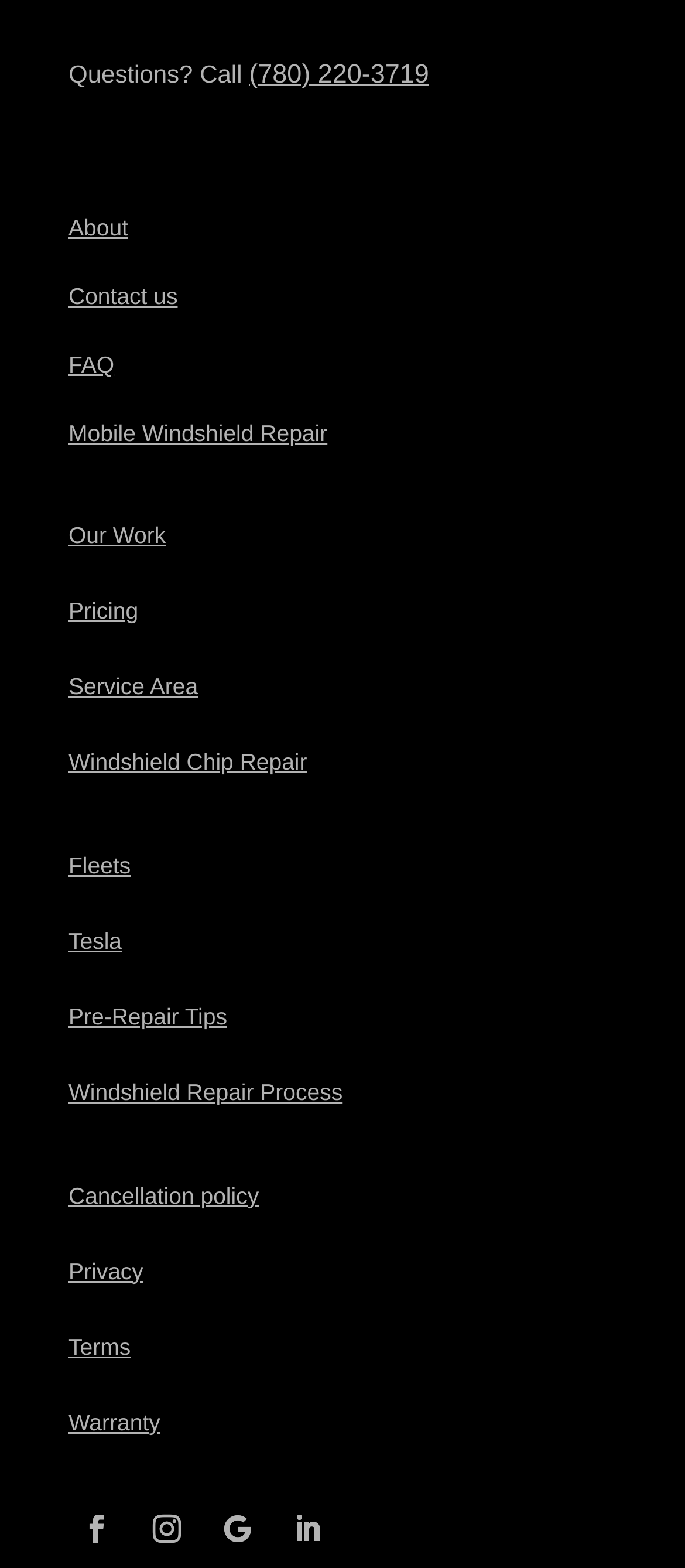How many social media links are at the bottom of the webpage?
Refer to the screenshot and respond with a concise word or phrase.

4